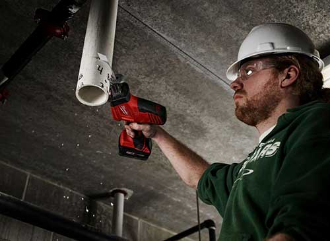What feature of the saw helps in tight spaces?
Please utilize the information in the image to give a detailed response to the question.

The saw's one-handed design enhances handling and control in tight spaces, allowing the worker to maneuver the tool with ease and precision, even in confined areas.